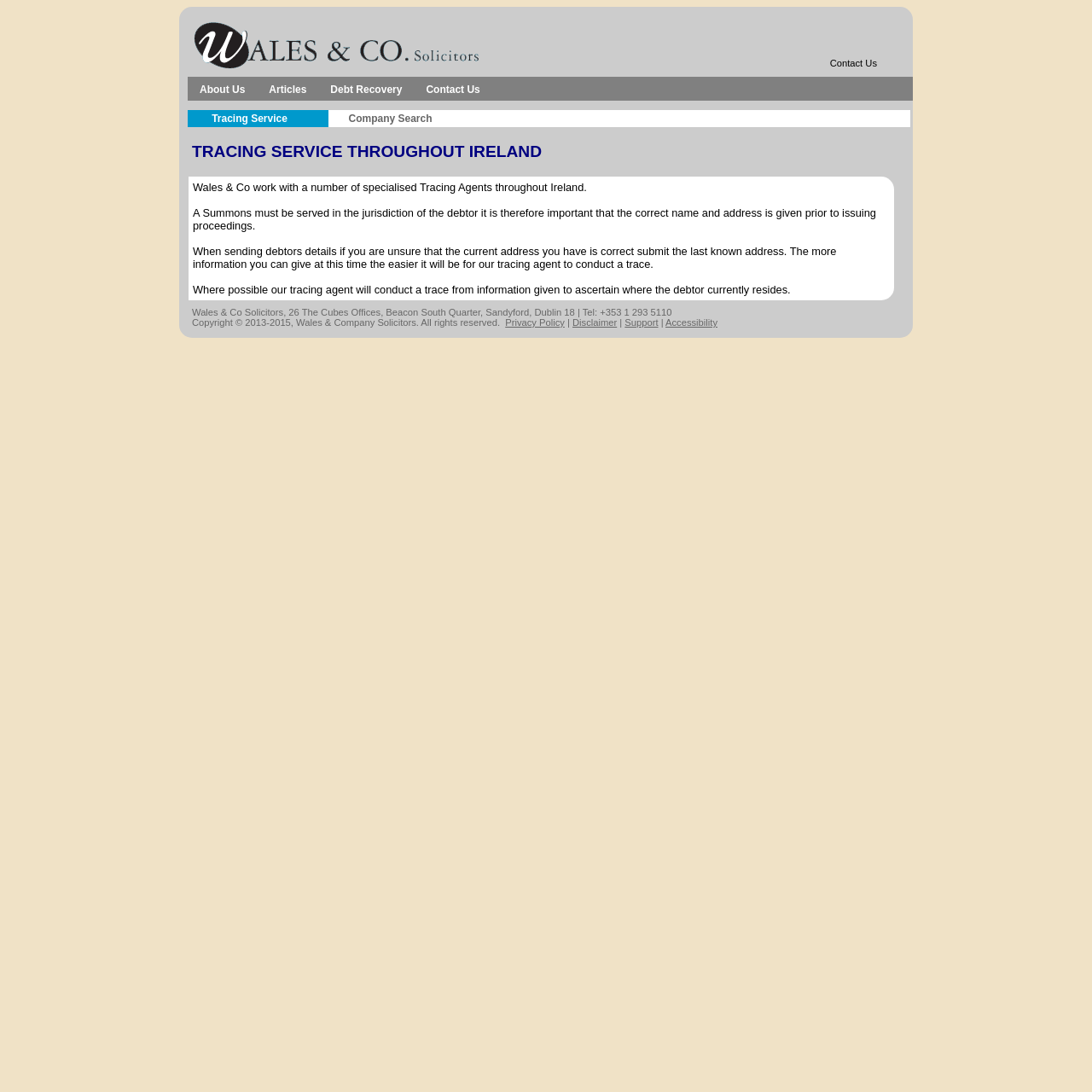Provide a one-word or brief phrase answer to the question:
What type of services does Wales & Co Solicitors provide?

Legal debt recovery